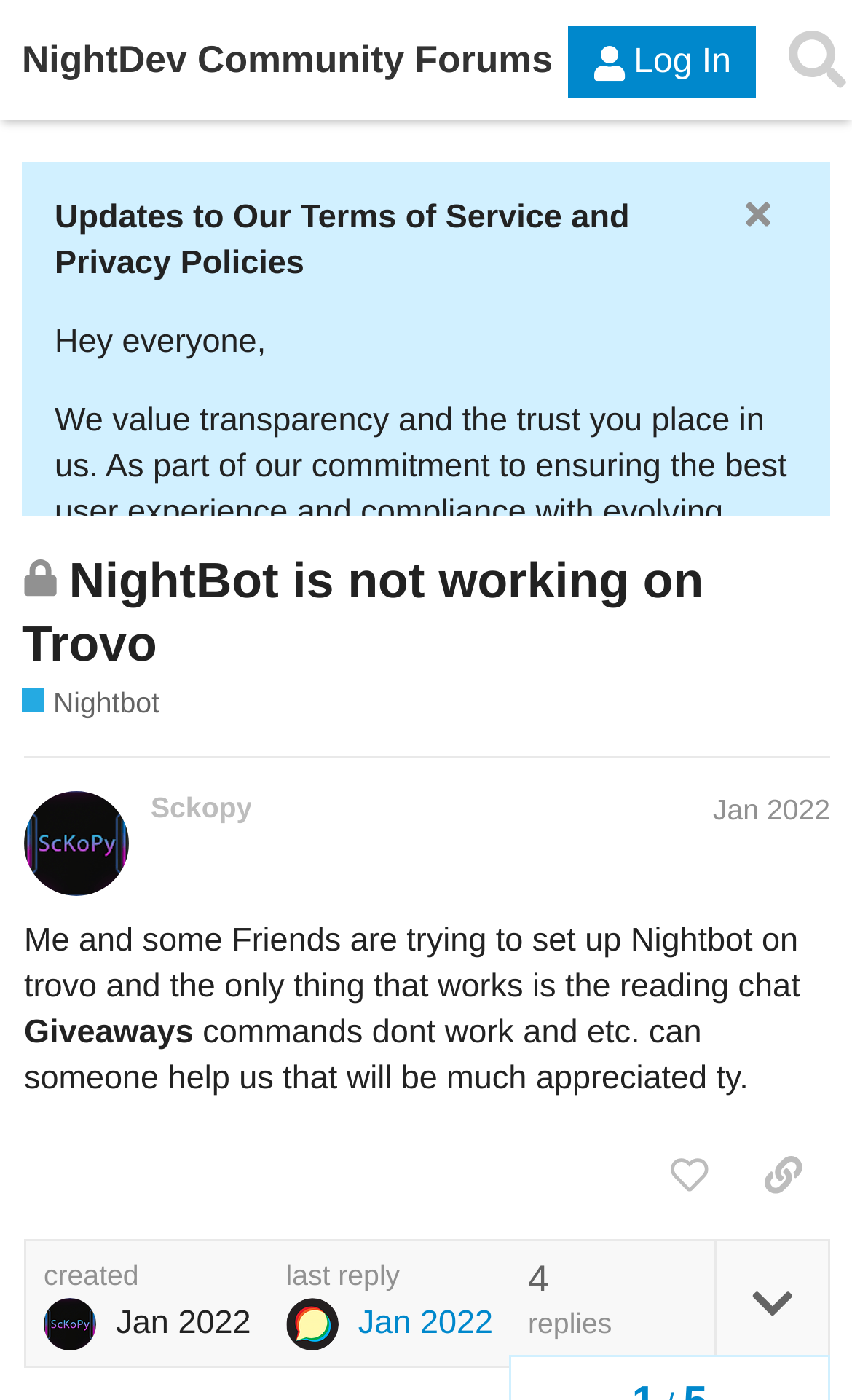Specify the bounding box coordinates of the region I need to click to perform the following instruction: "Email Us". The coordinates must be four float numbers in the range of 0 to 1, i.e., [left, top, right, bottom].

None